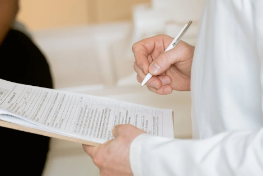Provide a comprehensive description of the image.

The image captures a close-up view of a person's hand holding a clipboard filled with paperwork. The individual, dressed in a white coat, uses a pen to make notes or sign off on the document. This scene likely represents a professional setting, such as a medical office or a business environment, where meticulous record-keeping and documentation are essential. The warm, neutral tones of the background suggest a calm and organized atmosphere, emphasizing the importance of the task at hand. This visual conveys a sense of diligence and responsibility in managing important information, reflective of roles that require precision and expertise.